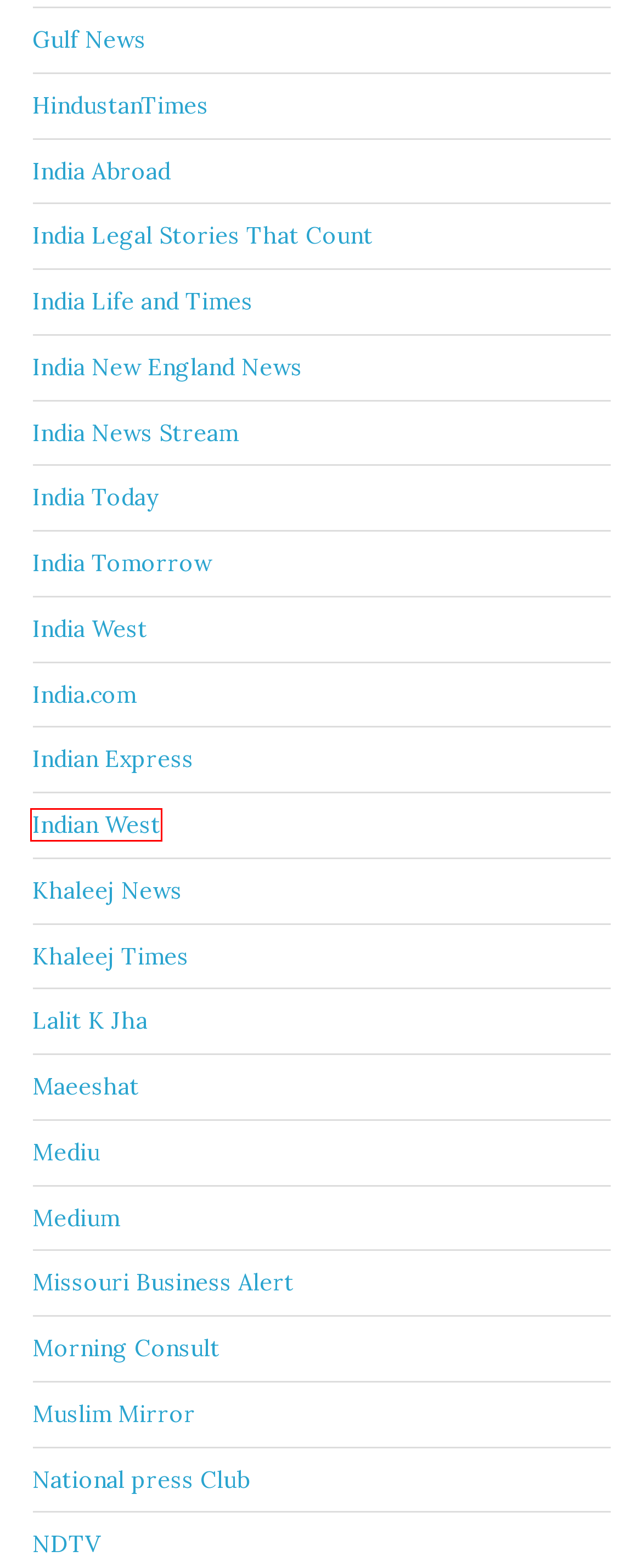Analyze the screenshot of a webpage featuring a red rectangle around an element. Pick the description that best fits the new webpage after interacting with the element inside the red bounding box. Here are the candidates:
A. Gulf News Archives - Frank F. Islam
B. India Legal Stories That Count Archives - Frank F. Islam
C. India Today Archives - Frank F. Islam
D. NDTV Archives - Frank F. Islam
E. Medium Archives - Frank F. Islam
F. Khaleej News Archives - Frank F. Islam
G. India Abroad Archives - Frank F. Islam
H. Indian West Archives - Frank F. Islam

H